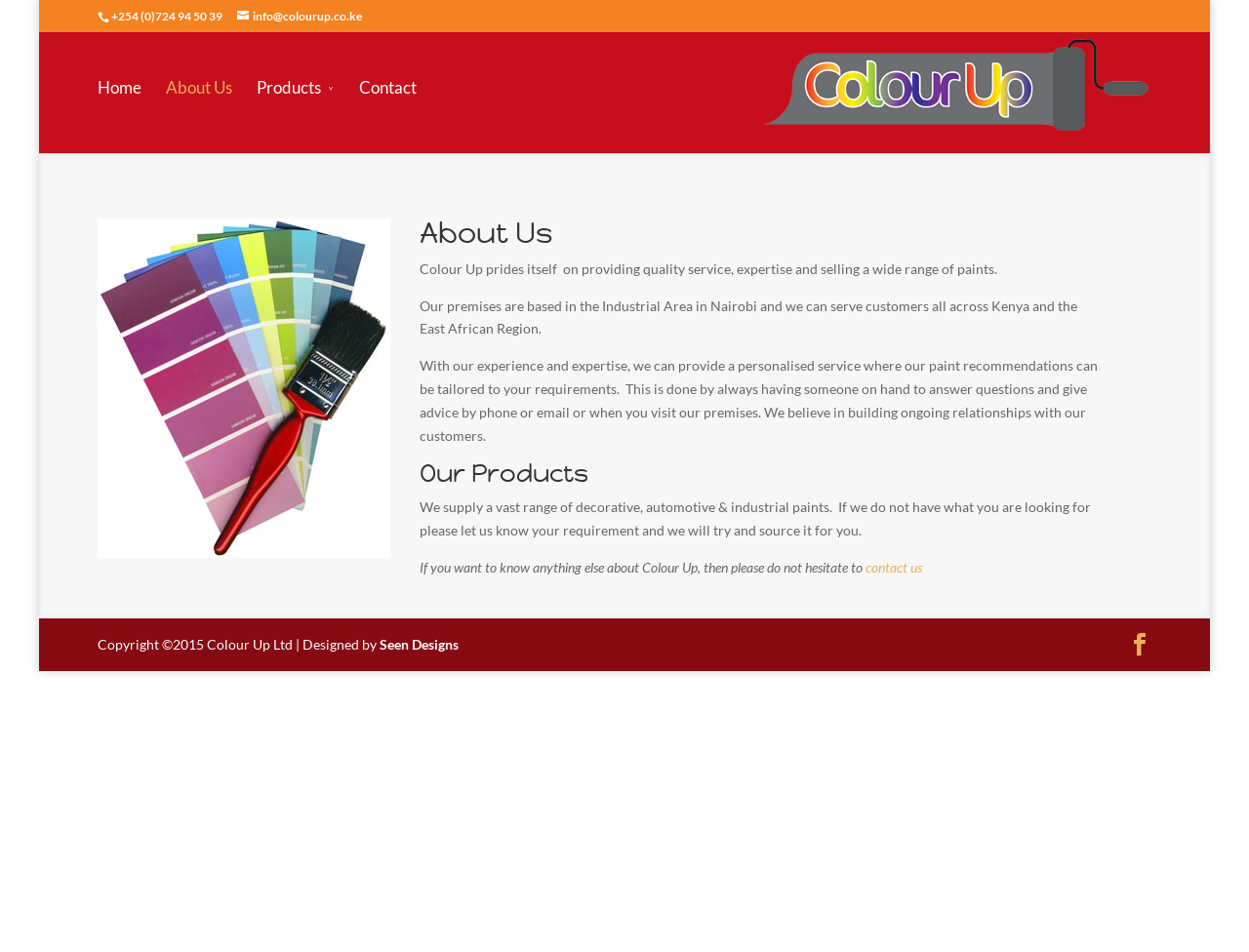Use a single word or phrase to answer the question:
What types of paints does Colour Up supply?

Decorative, automotive & industrial paints